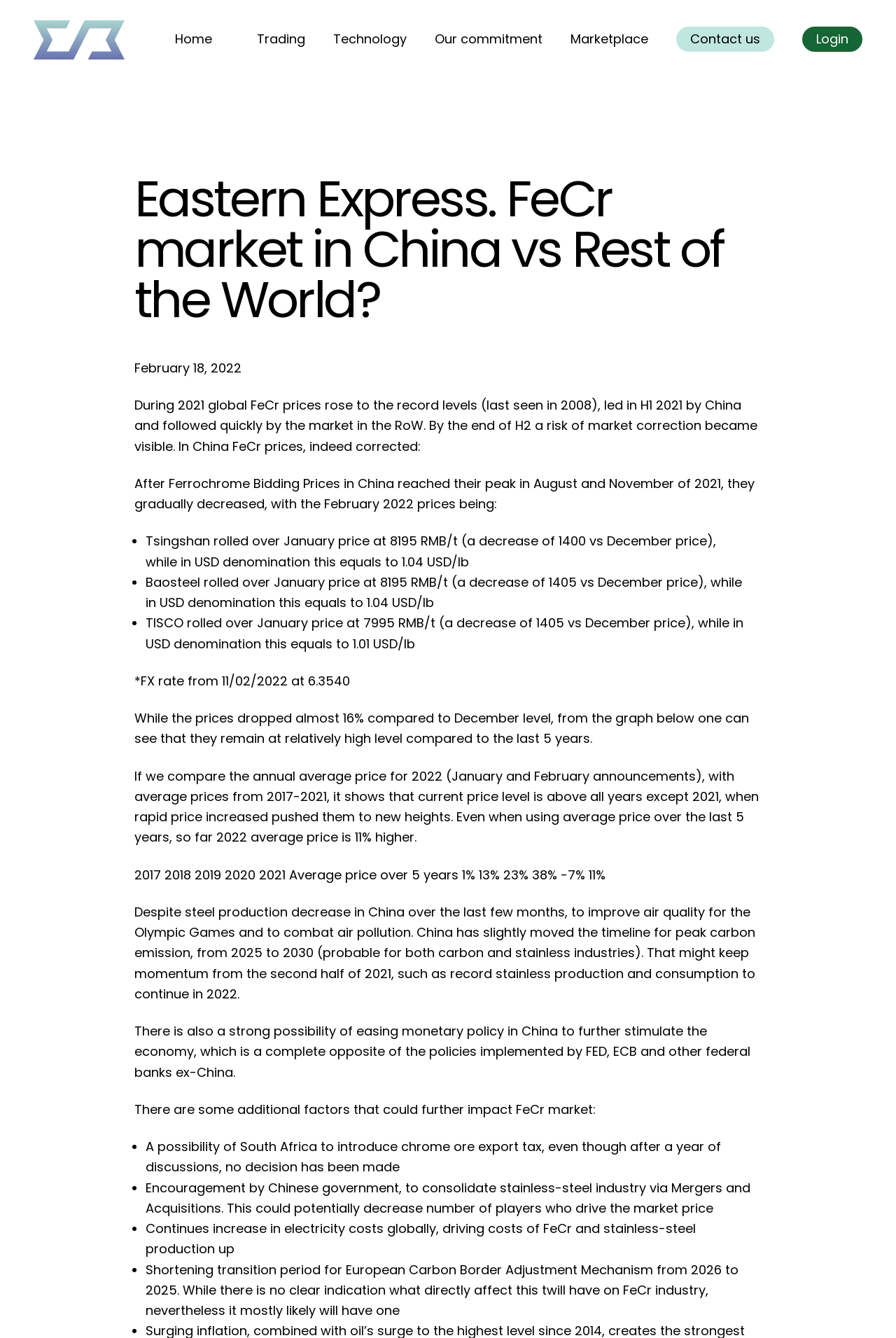Please determine the bounding box coordinates of the element's region to click for the following instruction: "Click the Login link".

[0.895, 0.02, 0.962, 0.039]